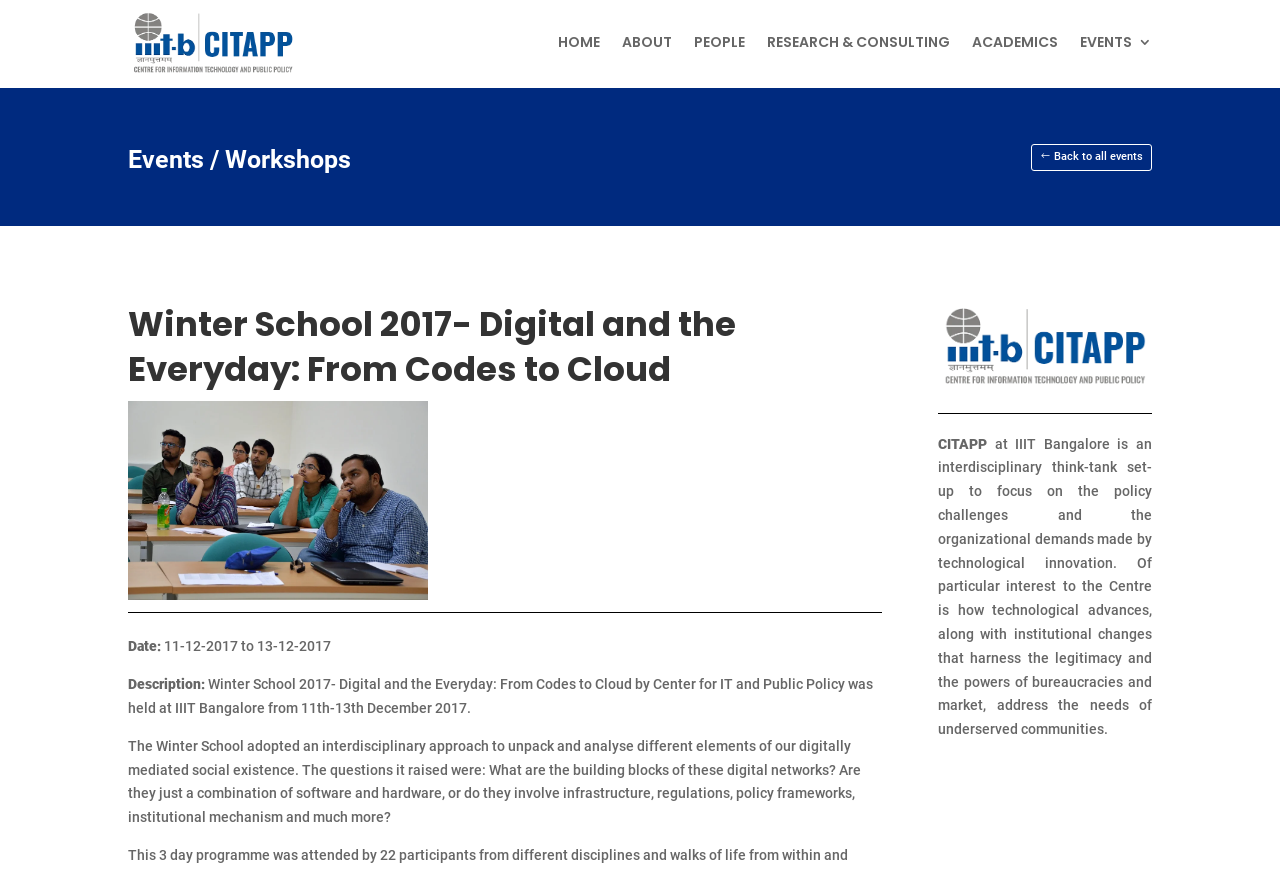Bounding box coordinates are specified in the format (top-left x, top-left y, bottom-right x, bottom-right y). All values are floating point numbers bounded between 0 and 1. Please provide the bounding box coordinate of the region this sentence describes: Back to all events

[0.806, 0.164, 0.9, 0.196]